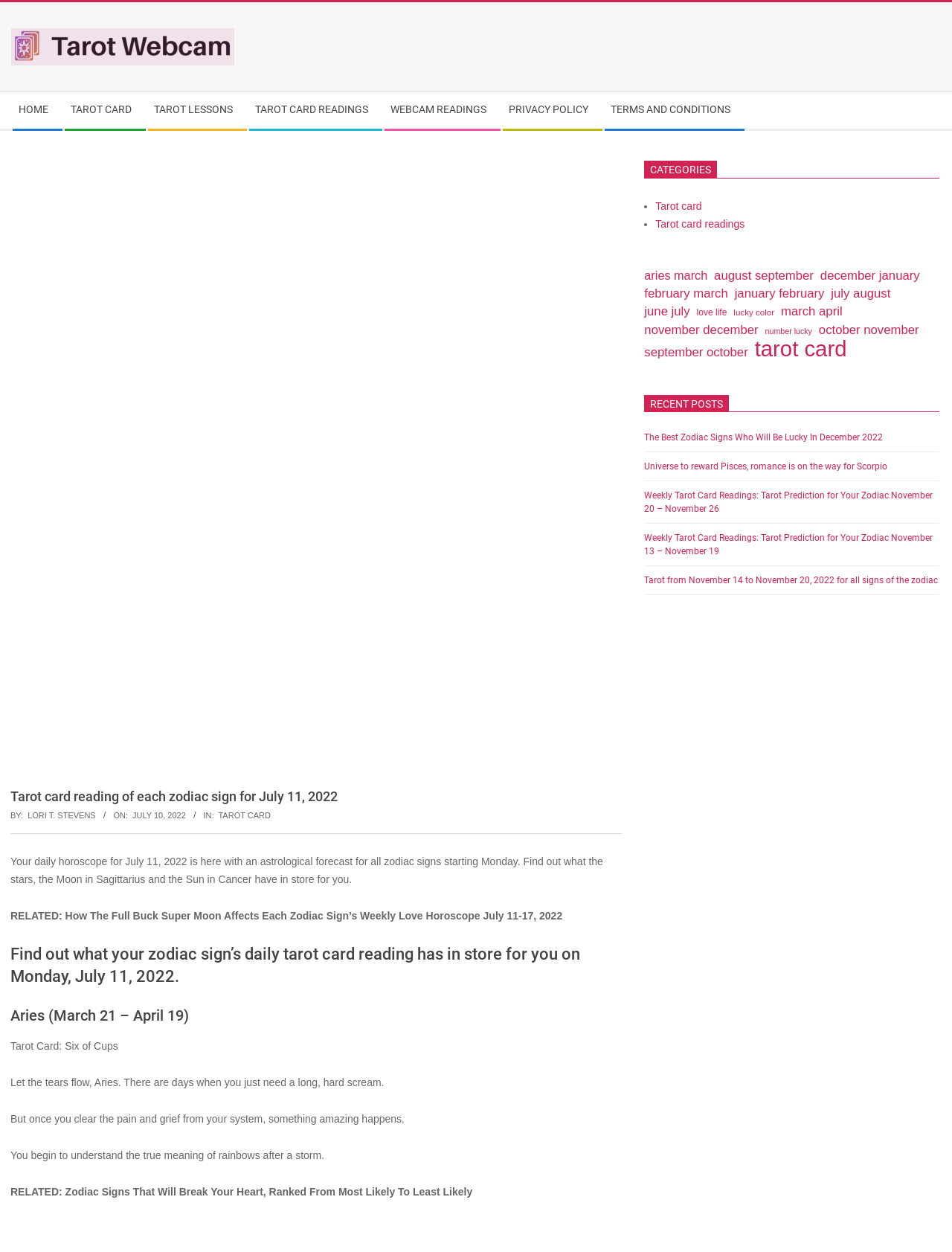Find the bounding box coordinates of the element to click in order to complete the given instruction: "Click on the 'HOME' link."

[0.012, 0.074, 0.066, 0.103]